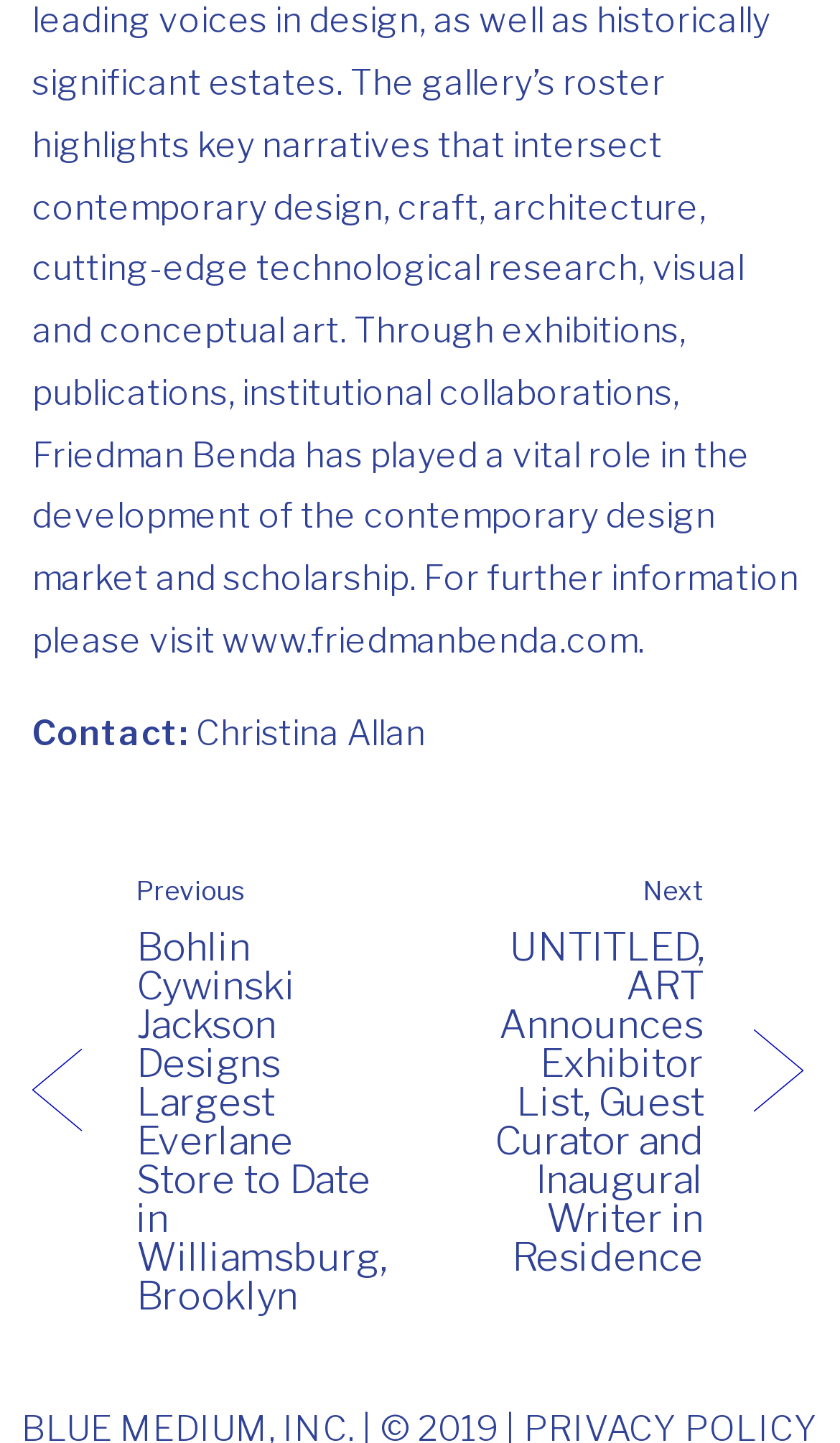How many articles are displayed on the webpage?
Refer to the image and offer an in-depth and detailed answer to the question.

There are two article sections on the webpage, each with a heading element and a link element, suggesting that two articles are displayed on the webpage.